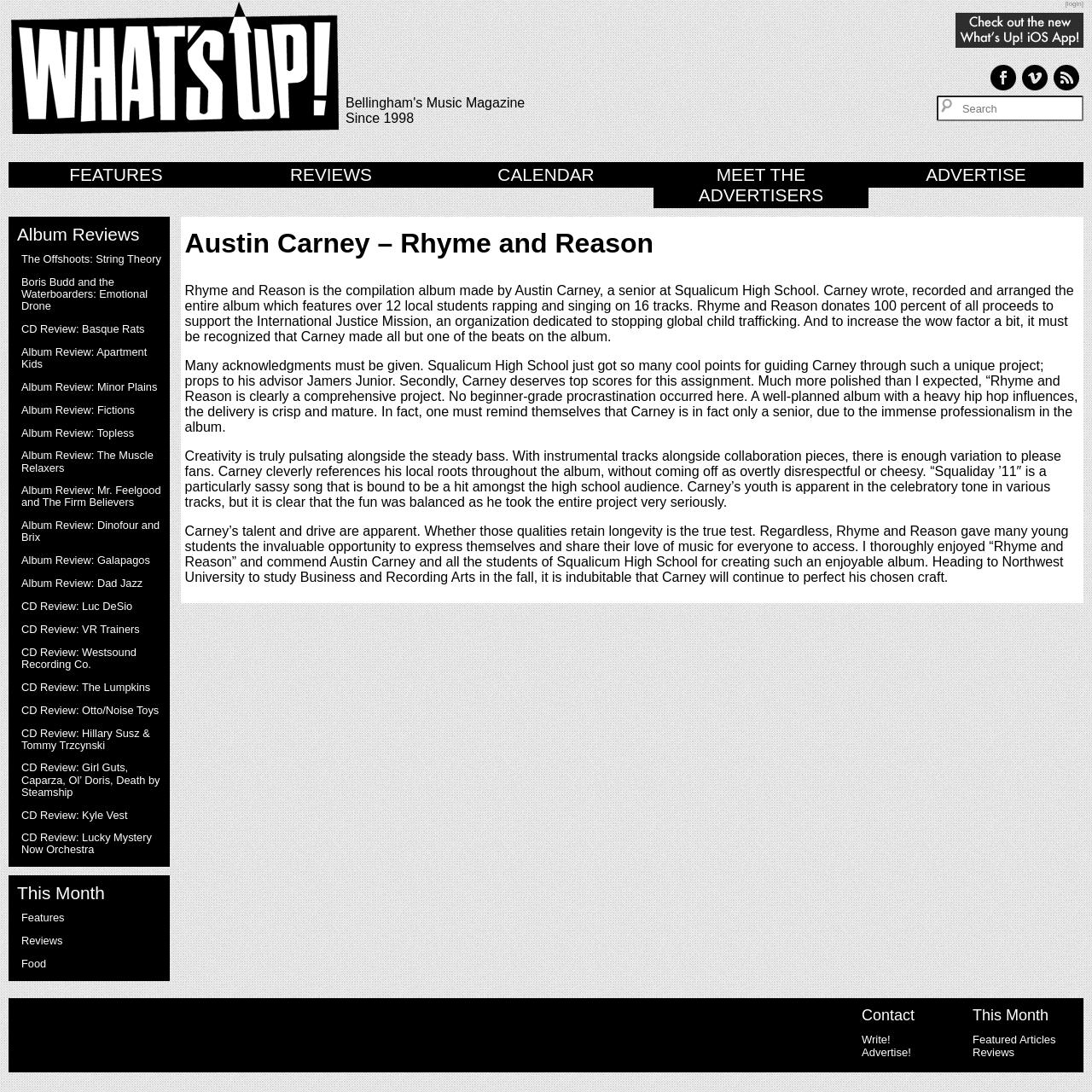What is the name of the album reviewed in this article?
Can you give a detailed and elaborate answer to the question?

The article reviews an album called 'Rhyme and Reason' which is a compilation album made by Austin Carney, a senior at Squalicum High School.